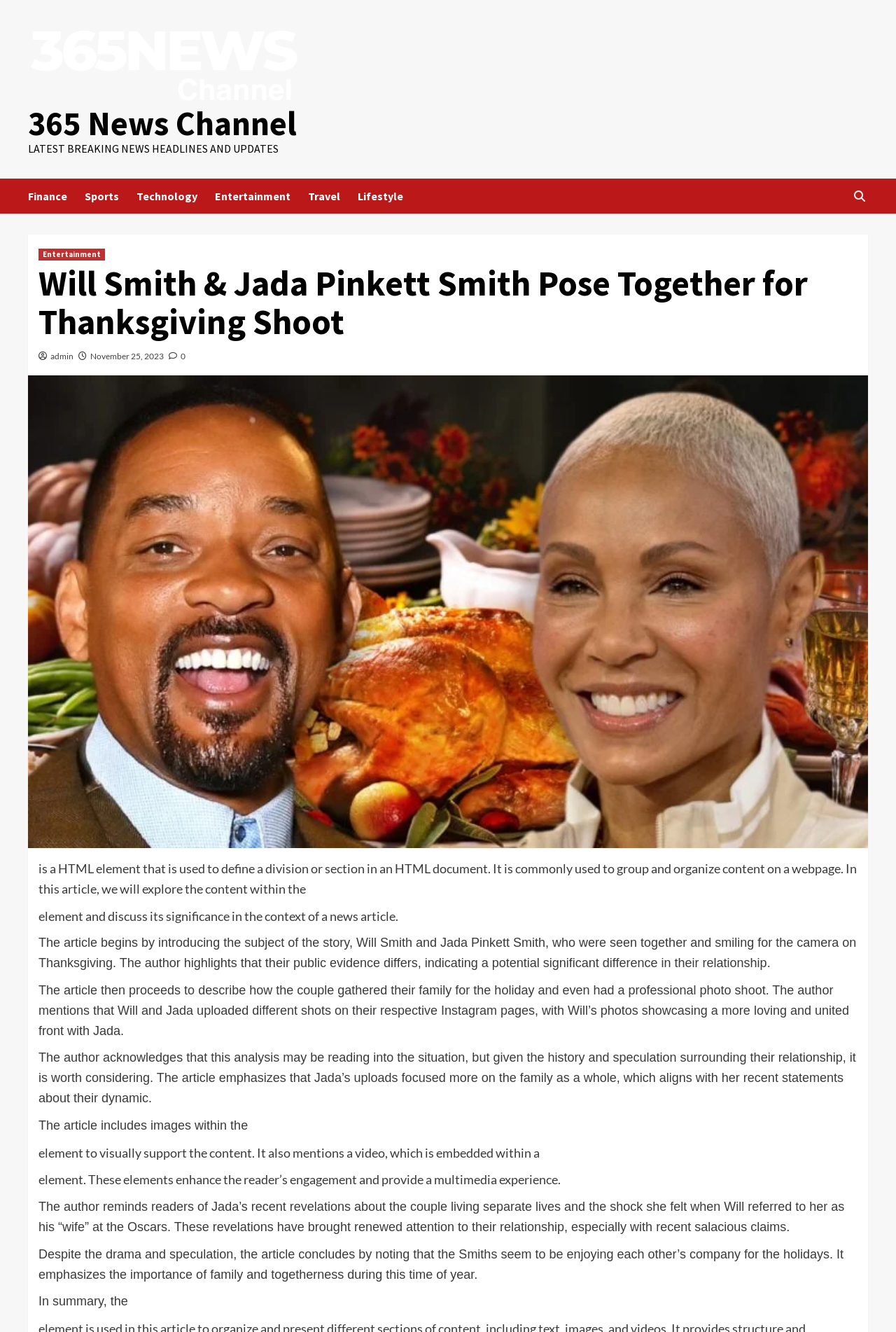What is the category of this news article?
From the details in the image, answer the question comprehensively.

I determined the category of this news article by looking at the links at the top of the webpage, which include 'Finance', 'Sports', 'Technology', 'Entertainment', 'Travel', and 'Lifestyle'. The article's content, which discusses Will Smith and Jada Pinkett Smith's Thanksgiving photo shoot, suggests that it belongs to the 'Entertainment' category.